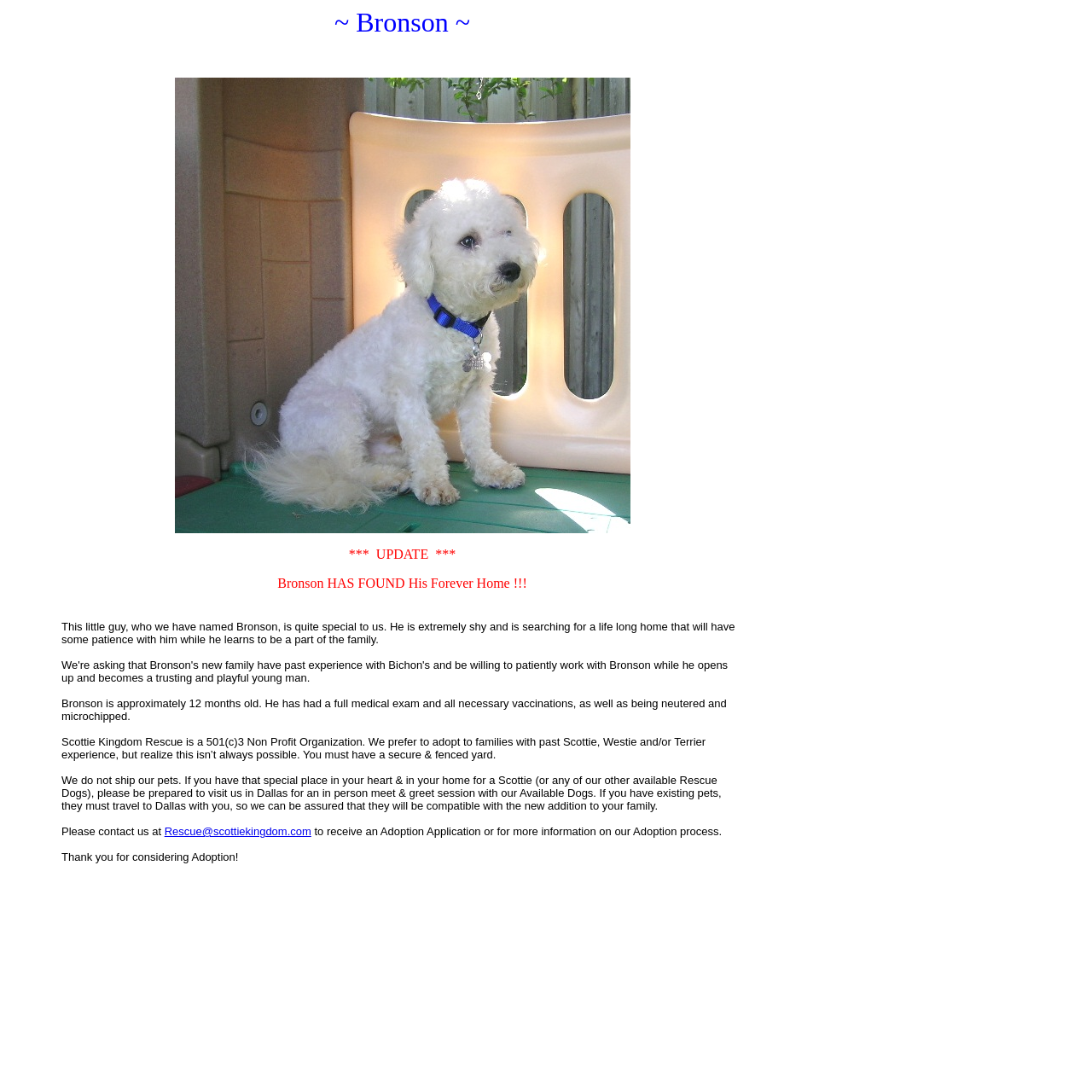Respond to the question below with a single word or phrase:
How can I get an Adoption Application?

Contact Rescue@scottiekingdom.com